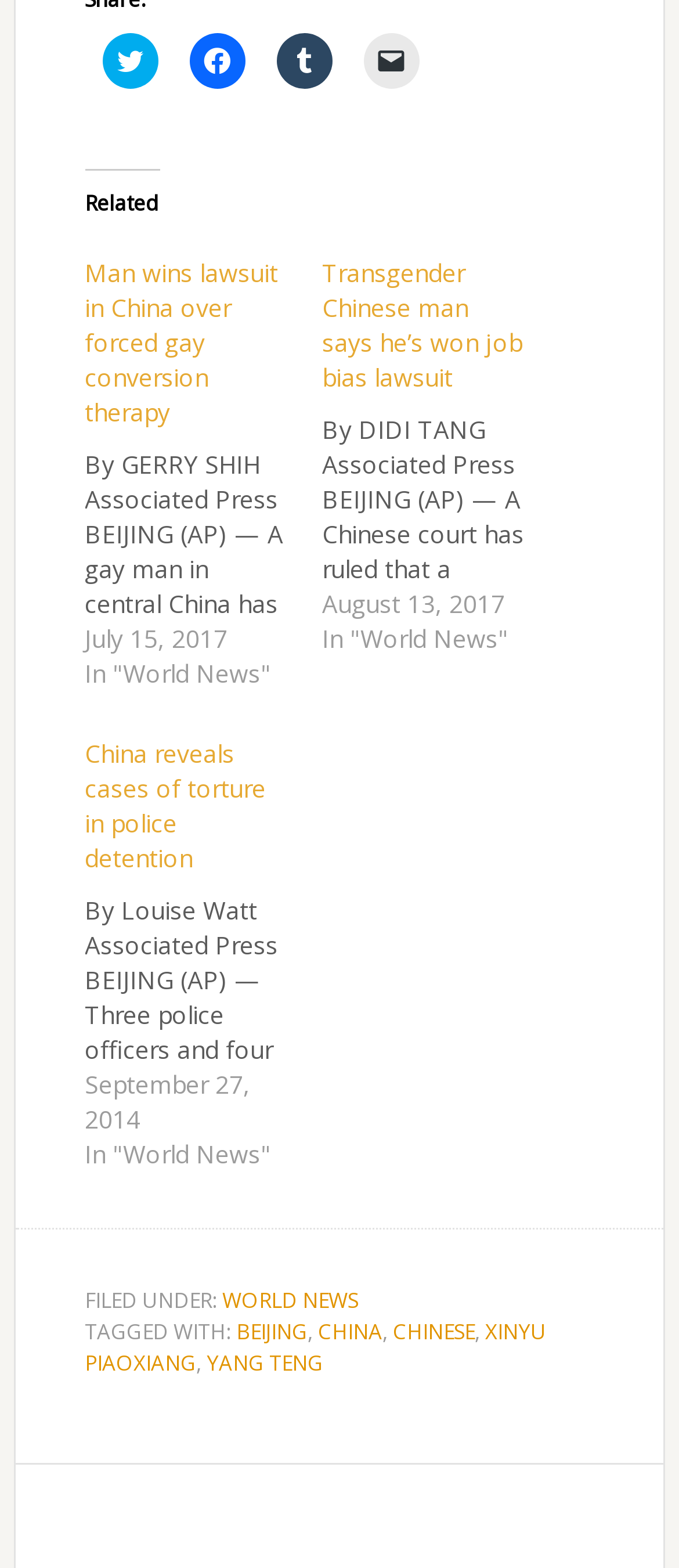Extract the bounding box of the UI element described as: "Beijing".

[0.348, 0.839, 0.453, 0.858]